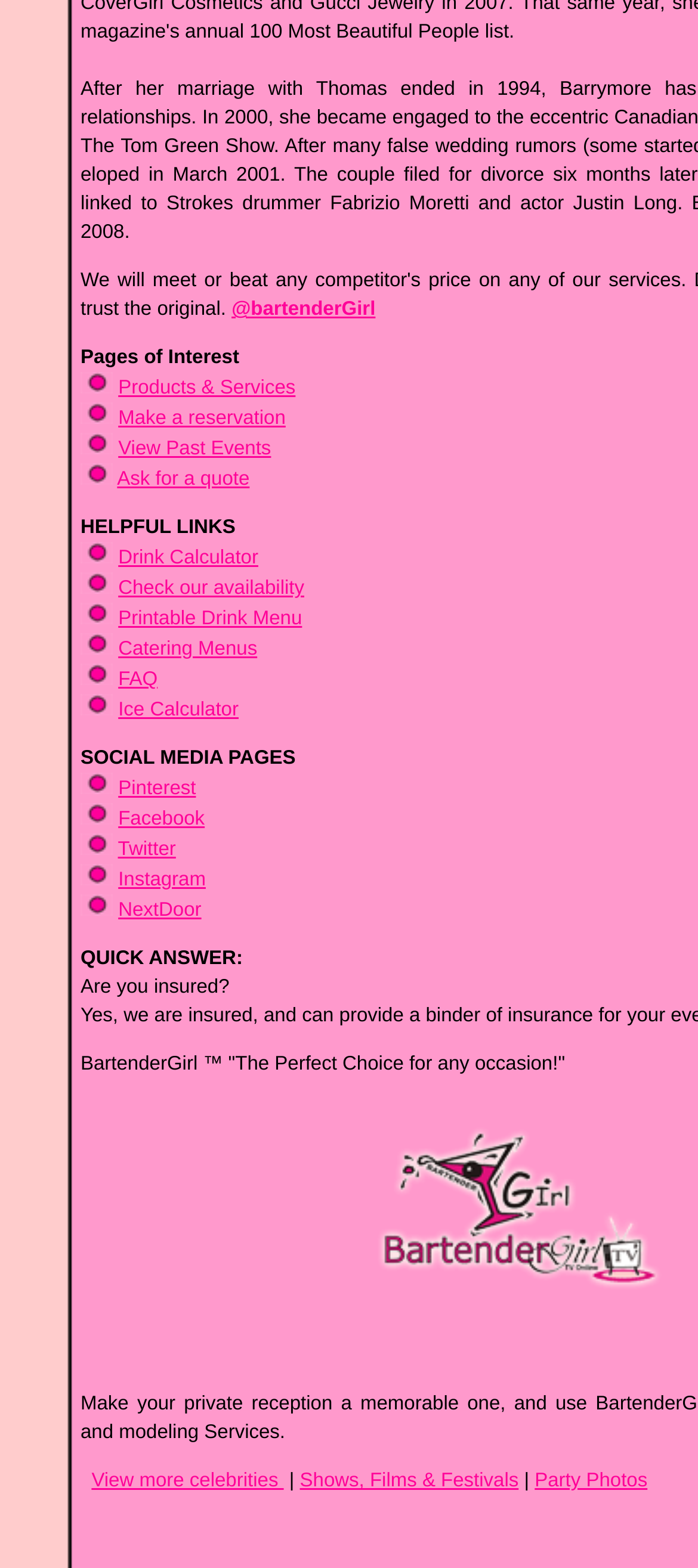Answer the question with a single word or phrase: 
What is the purpose of the 'Drink Calculator' link?

To calculate drink quantities